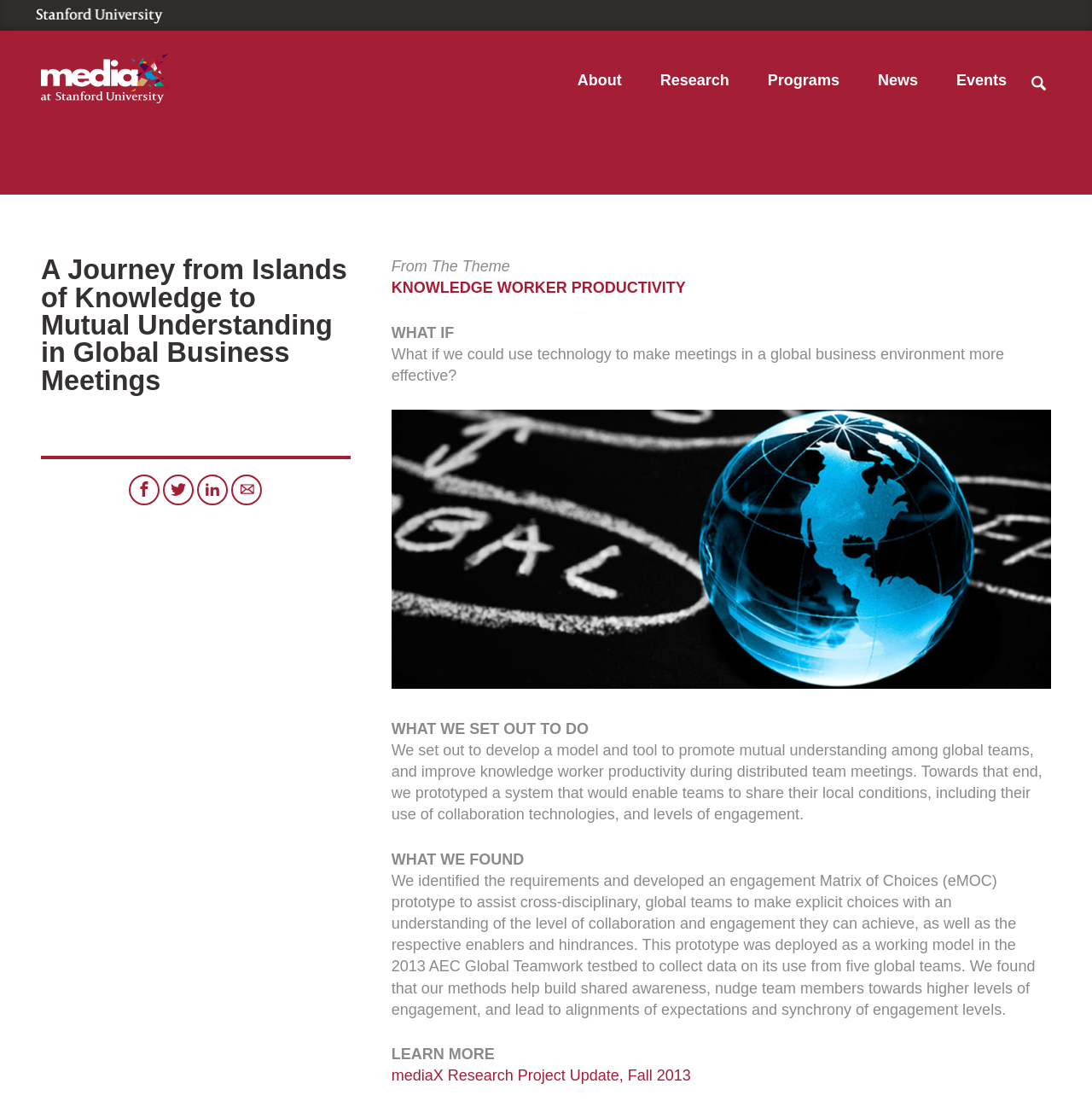What is the purpose of the search box?
Carefully analyze the image and provide a detailed answer to the question.

I inferred the purpose of the search box by looking at its location and the surrounding elements. The search box is placed in the top-right corner of the page, which is a common location for search functionality. Additionally, the text 'Search for:' is displayed next to the search box, suggesting that it is used to search for content on the website.